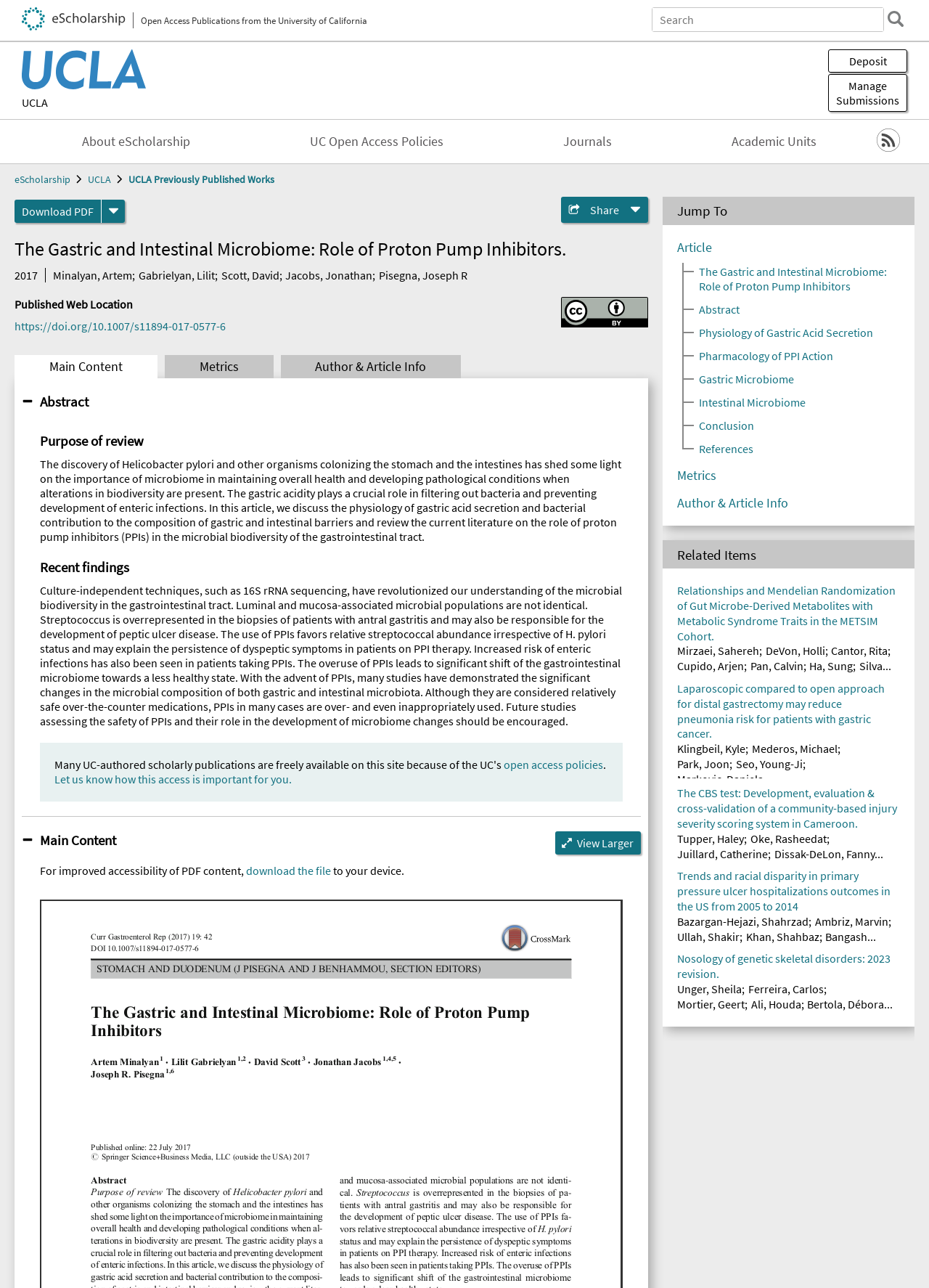Locate the bounding box coordinates of the element you need to click to accomplish the task described by this instruction: "Deposit a new article".

[0.891, 0.038, 0.977, 0.056]